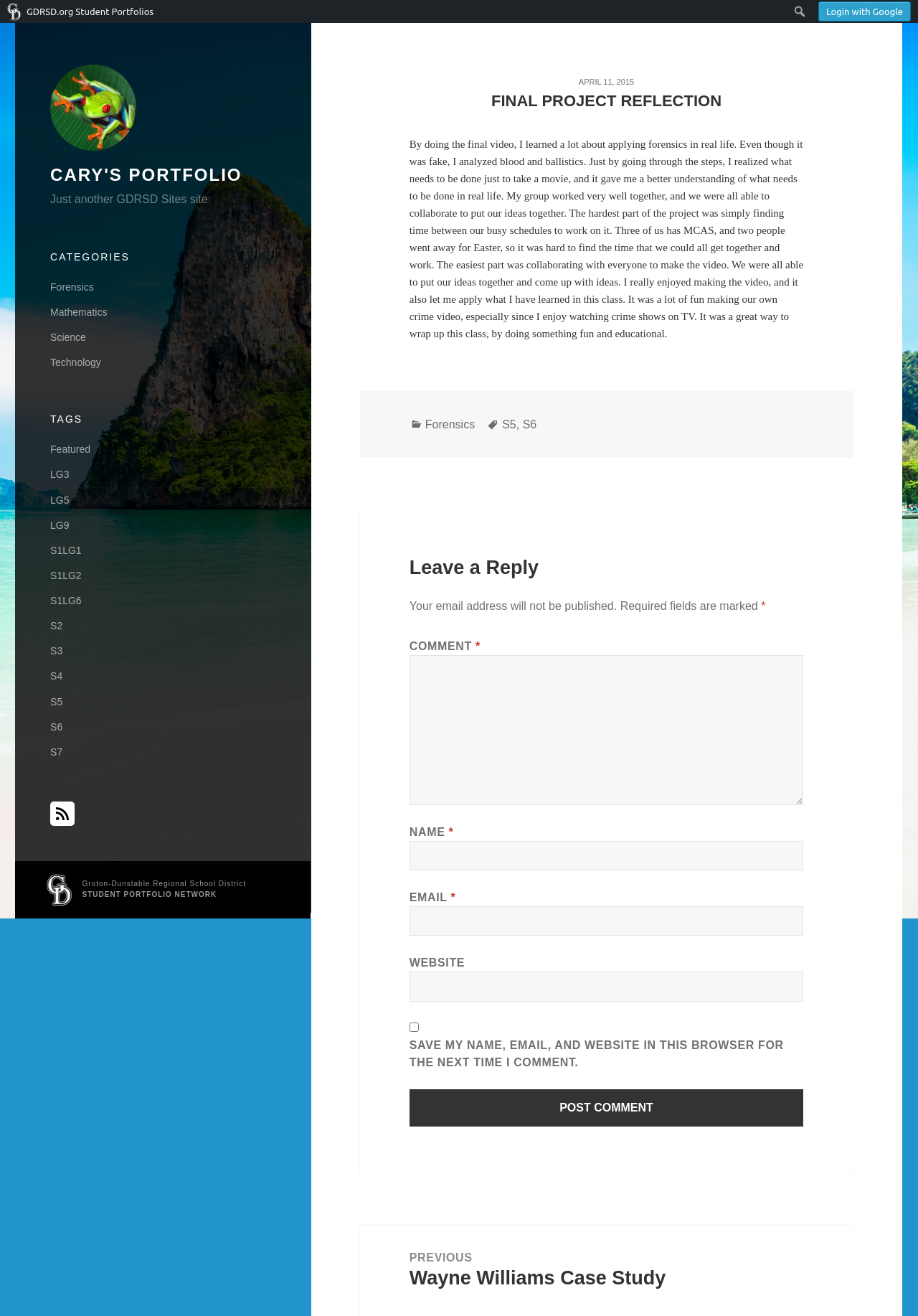What is the purpose of the textbox at the bottom?
Answer the question with detailed information derived from the image.

The textbox at the bottom of the page is labeled 'COMMENT' and is accompanied by fields for 'NAME', 'EMAIL', and 'WEBSITE', suggesting that it is intended for users to leave a comment on the article.